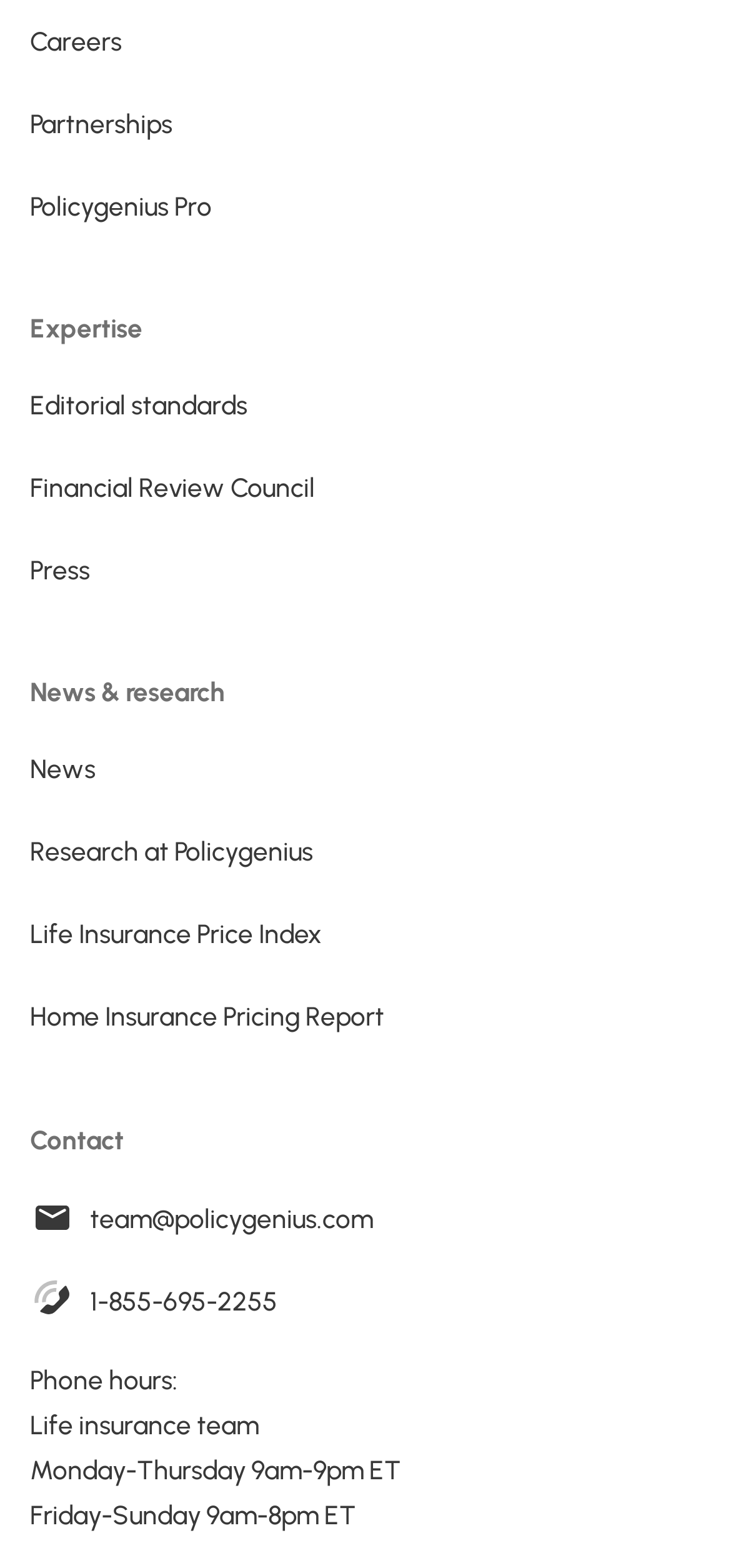Please use the details from the image to answer the following question comprehensively:
What is the phone number to contact the life insurance team?

The phone number to contact the life insurance team is '1-855-695-2255', which is a link located under the 'Contact' section, indicated by the StaticText element 'Contact' with a bounding box coordinate of [0.041, 0.718, 0.169, 0.738].